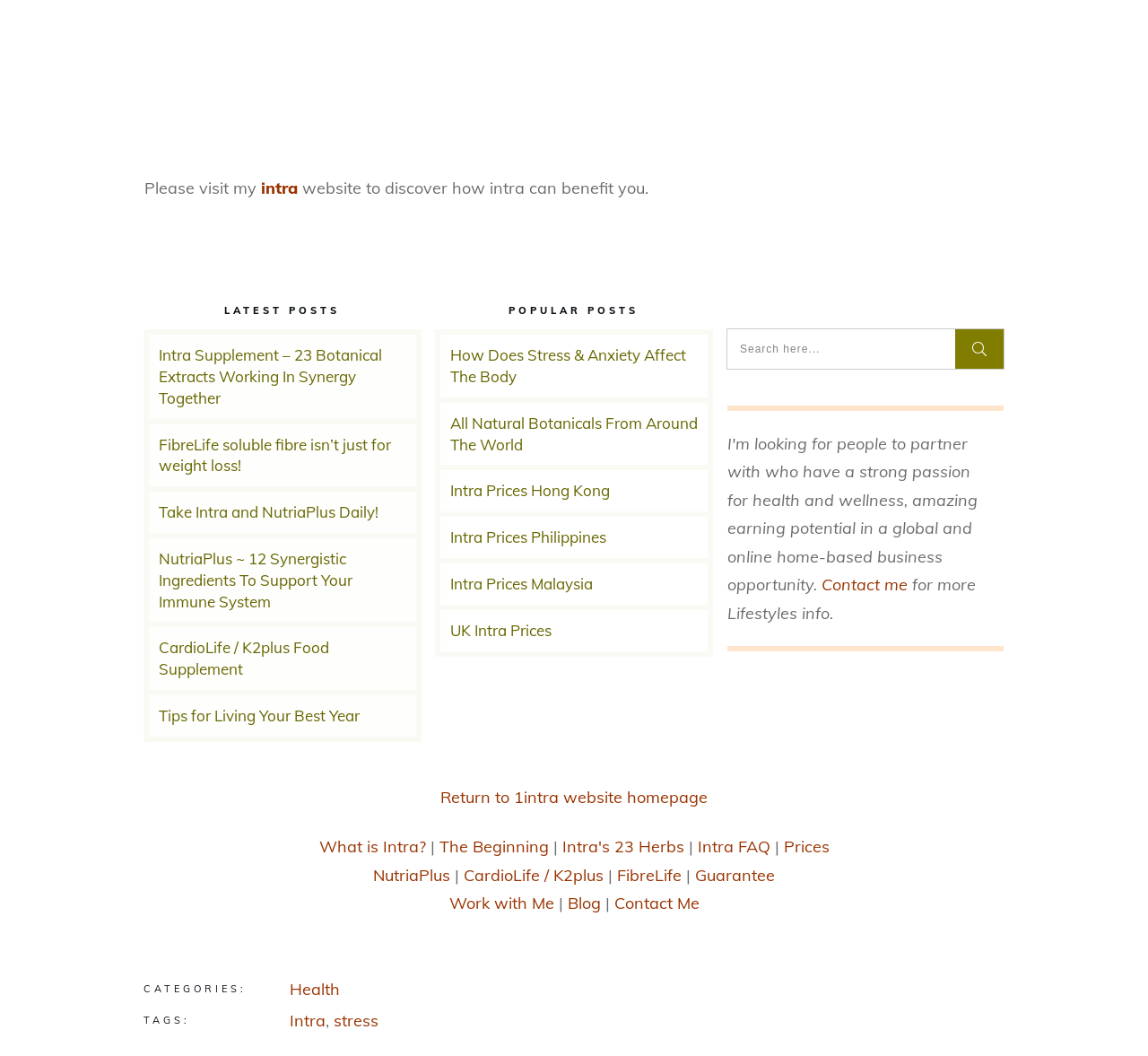How many articles are under the LATEST POSTS category?
From the image, respond using a single word or phrase.

5